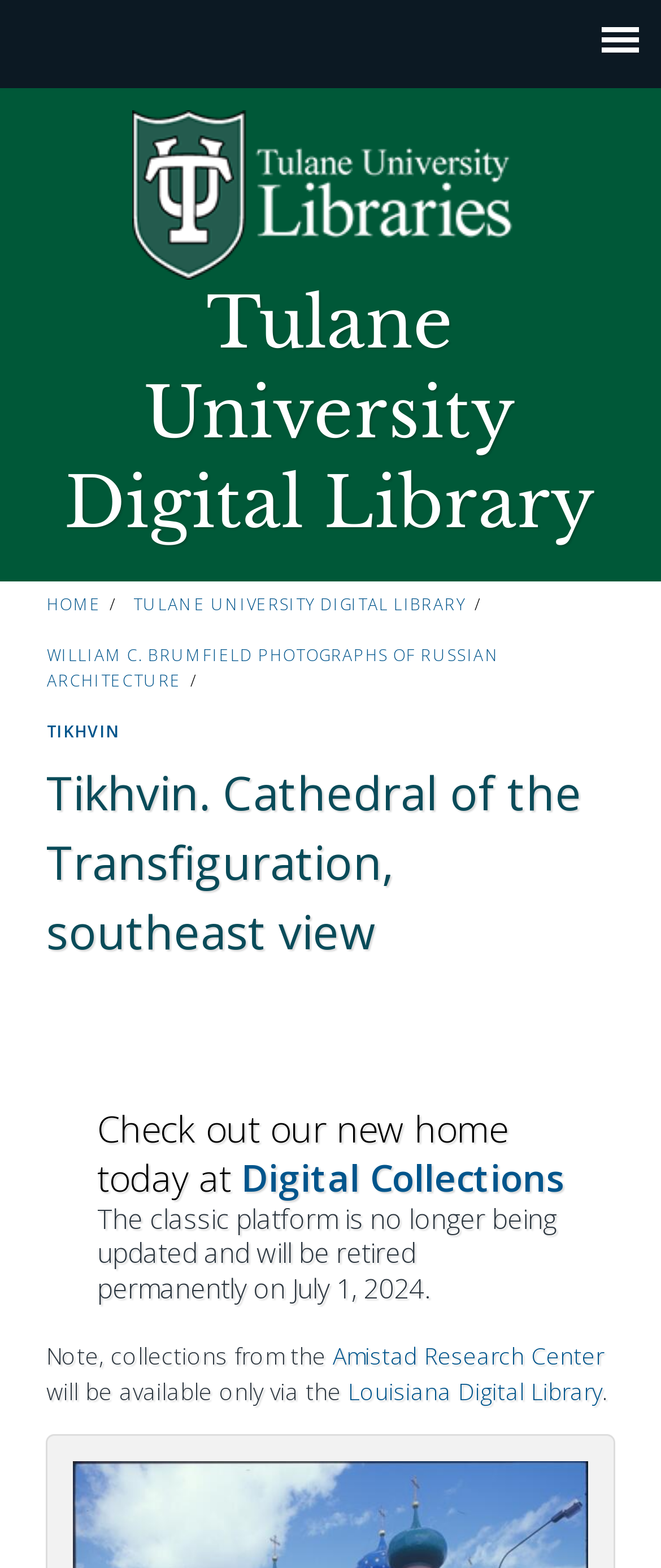What is the name of the academy mentioned on the webpage?
Please respond to the question with a detailed and thorough explanation.

The answer can be found by looking at the heading element with the text 'Académie des musiques intemporelles' which is located in the blockquote section of the webpage.